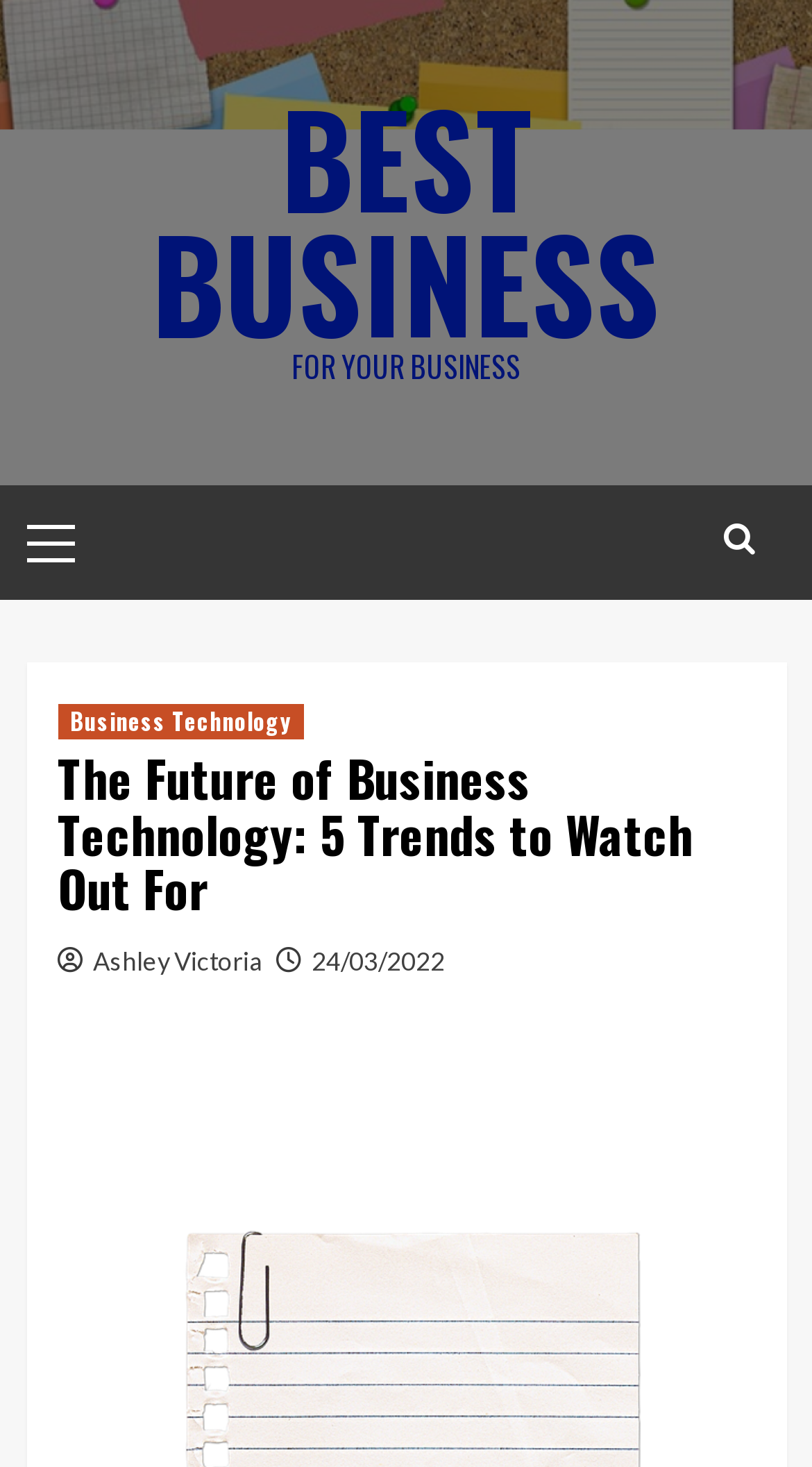Using the given description, provide the bounding box coordinates formatted as (top-left x, top-left y, bottom-right x, bottom-right y), with all values being floating point numbers between 0 and 1. Description: 24/03/2022

[0.383, 0.644, 0.547, 0.665]